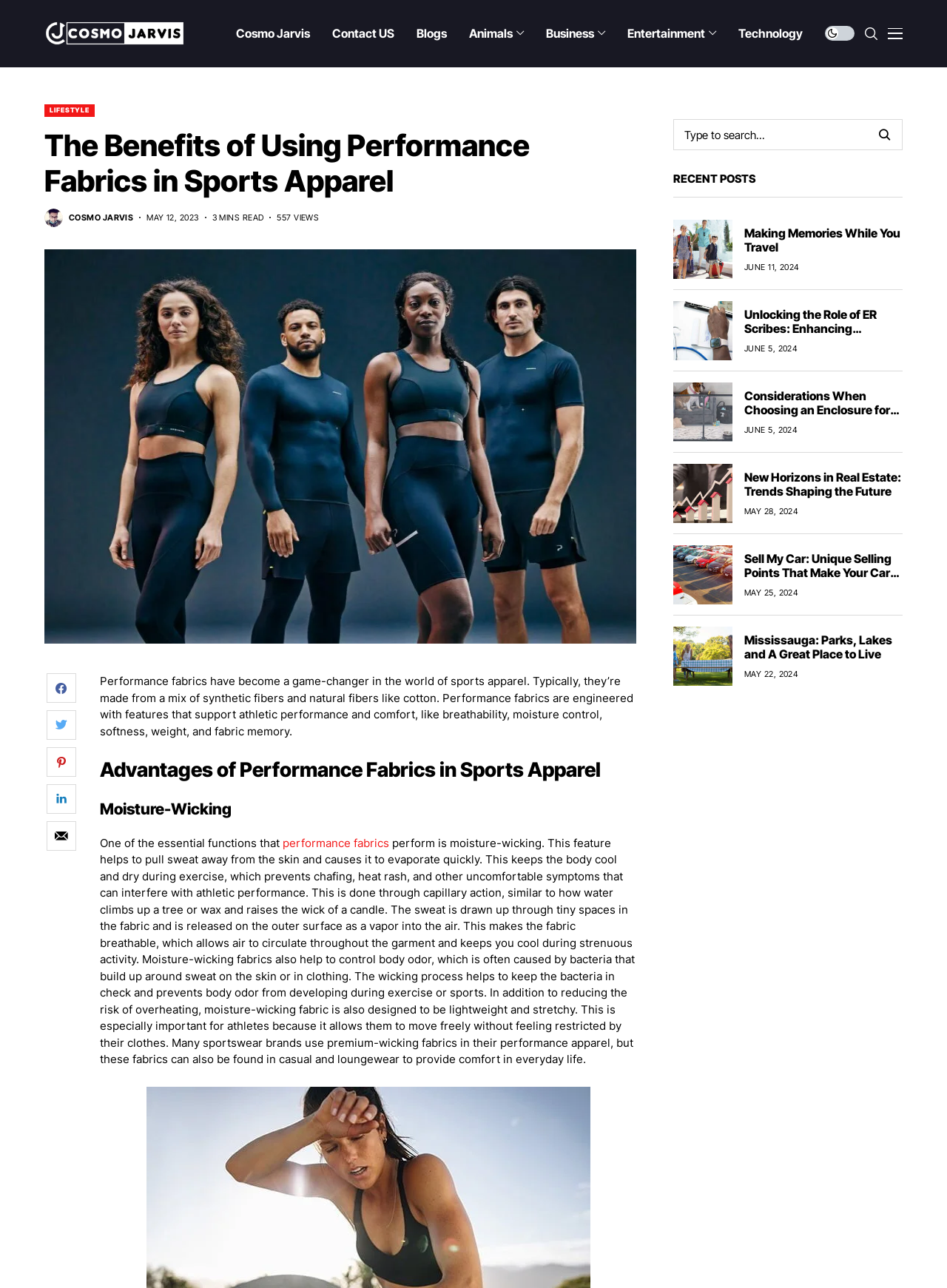Identify the coordinates of the bounding box for the element that must be clicked to accomplish the instruction: "View the 'Unlocking the Role of ER Scribes' image".

[0.711, 0.234, 0.774, 0.28]